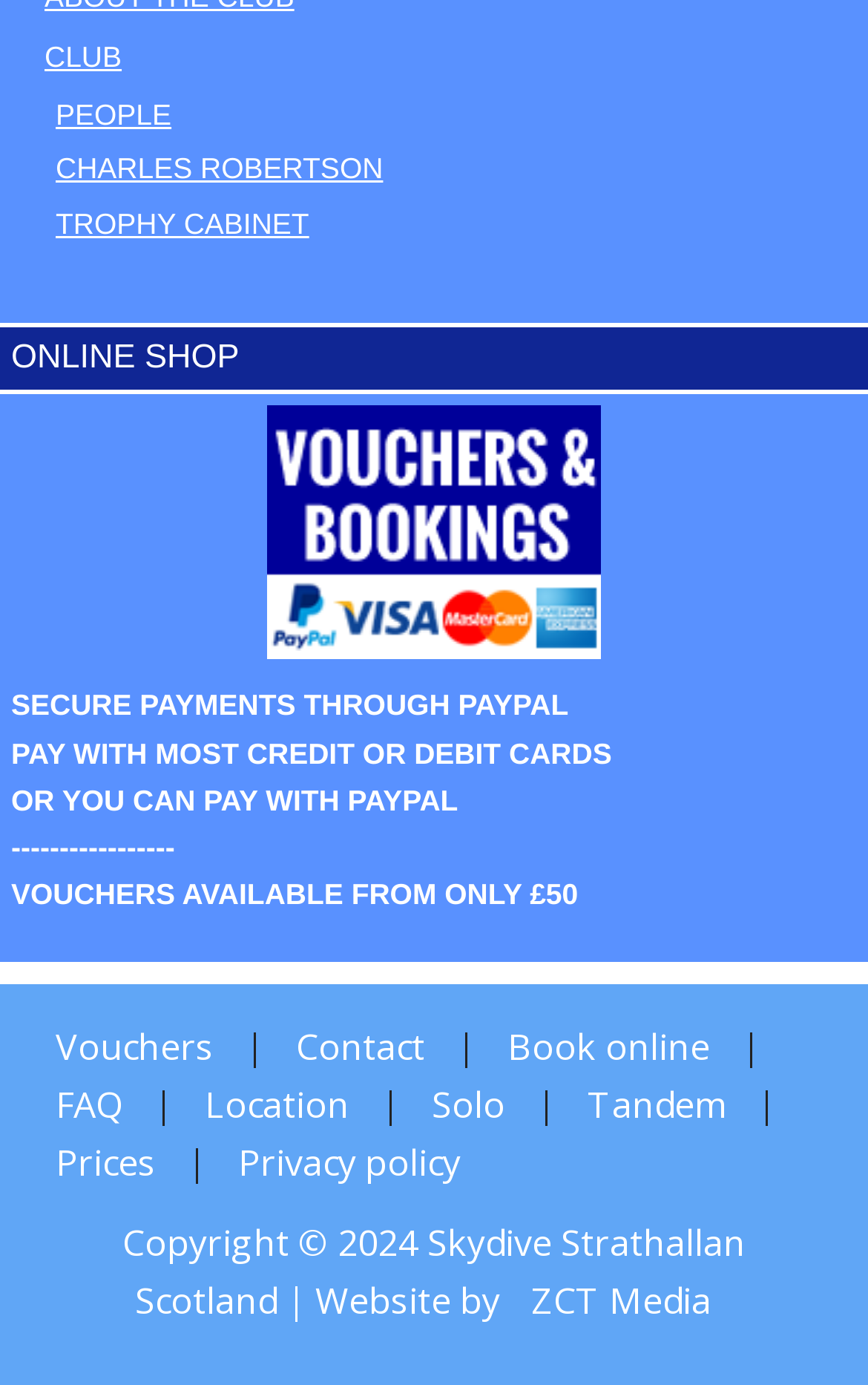Locate the bounding box coordinates of the region to be clicked to comply with the following instruction: "Click the Prices link". The coordinates must be four float numbers between 0 and 1, in the form [left, top, right, bottom].

[0.064, 0.822, 0.179, 0.857]